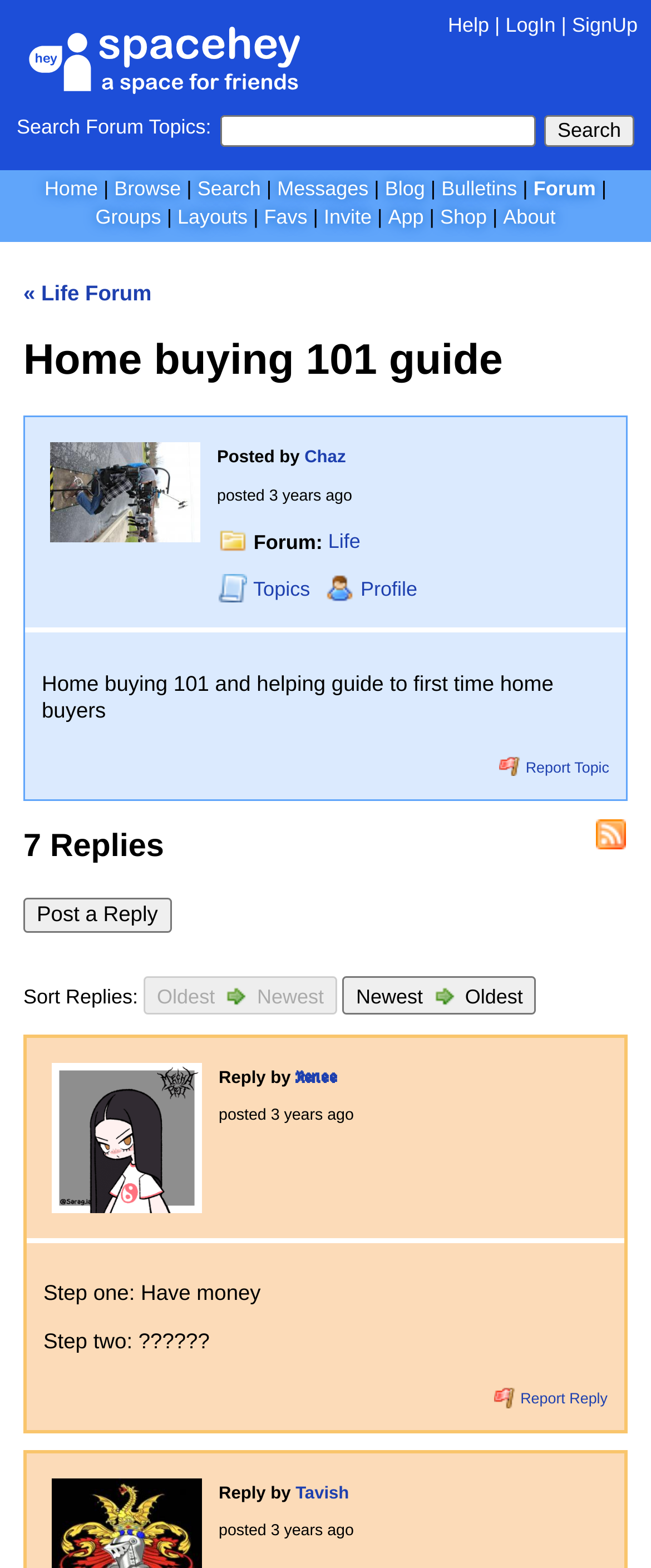Determine the main heading of the webpage and generate its text.

Home buying 101 guide